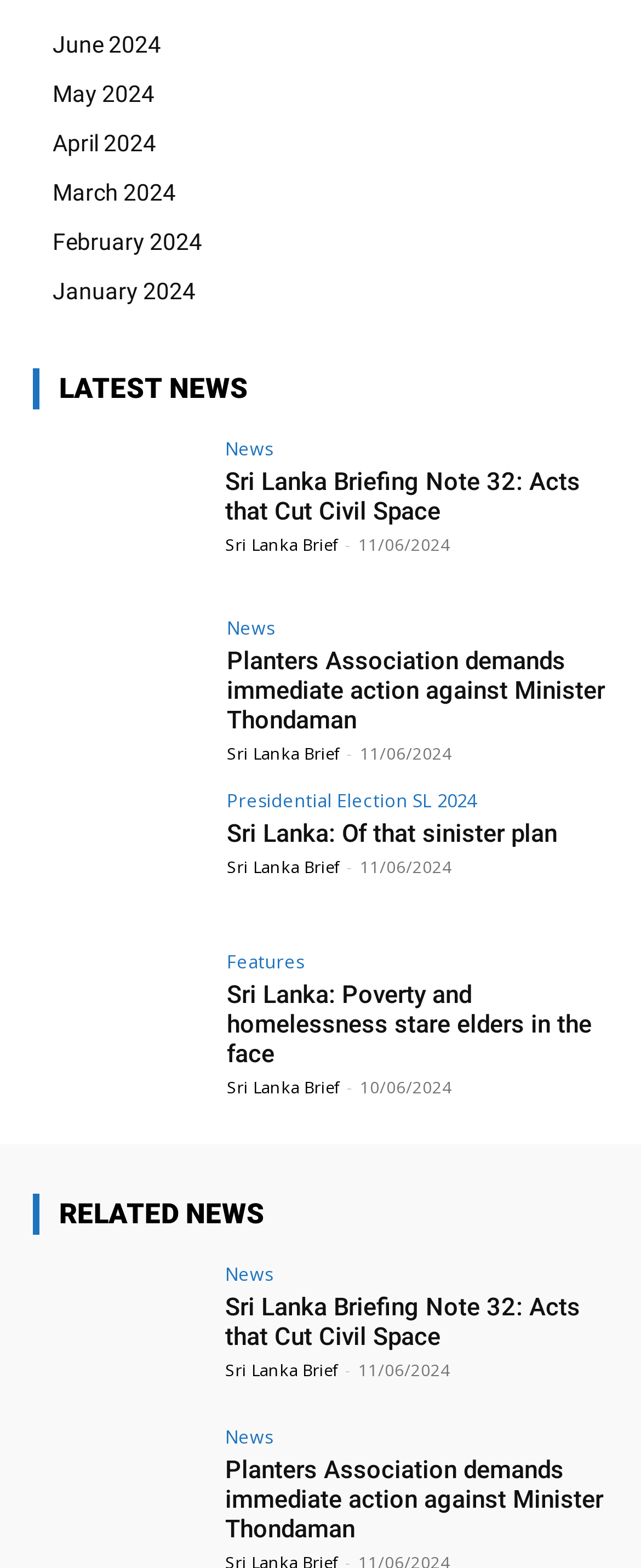Please specify the bounding box coordinates of the clickable section necessary to execute the following command: "Read the 'LATEST NEWS' heading".

[0.051, 0.235, 0.949, 0.261]